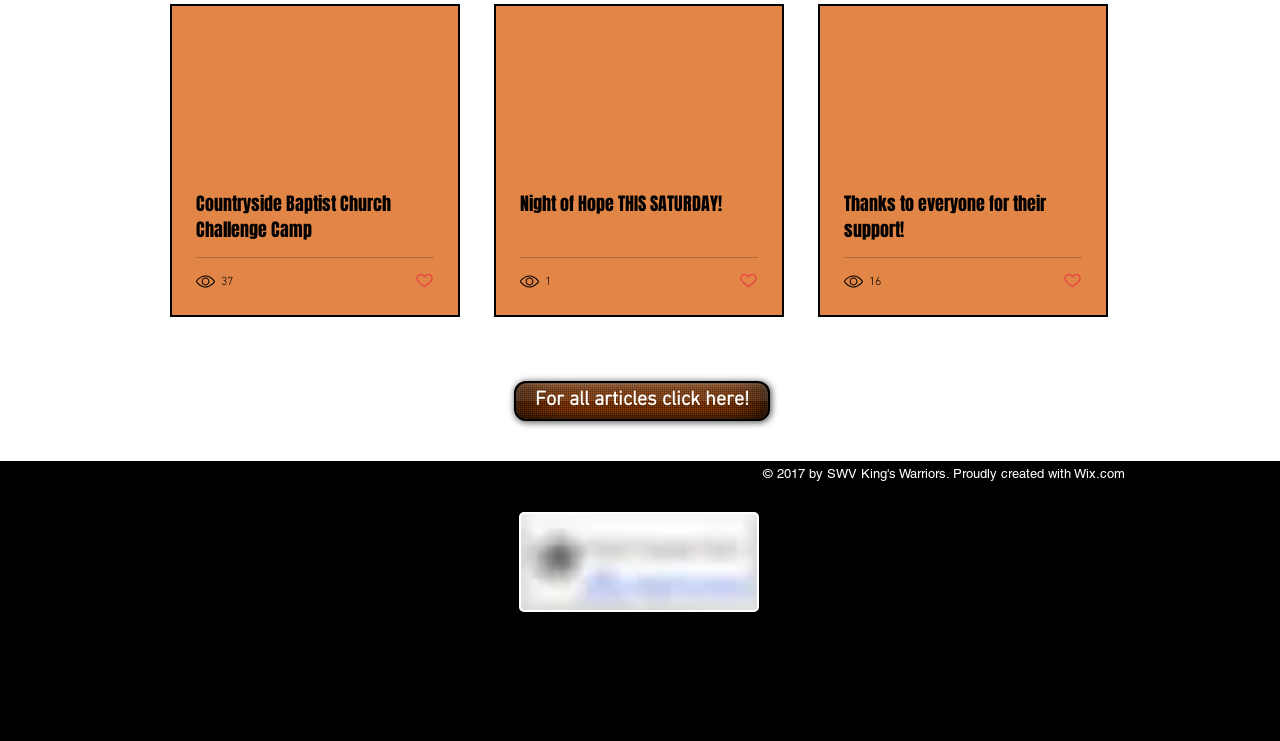What is the view count of the second article?
Please use the image to provide a one-word or short phrase answer.

1 view